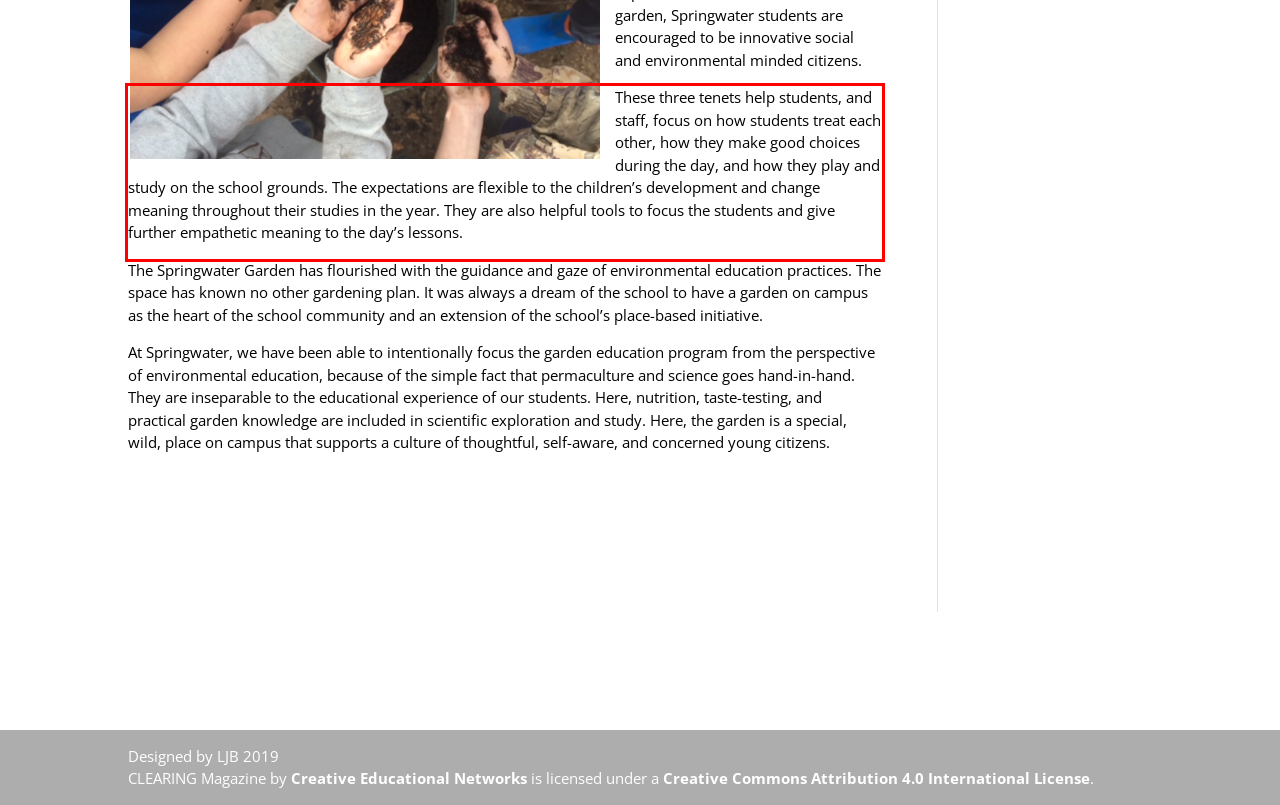Please extract the text content within the red bounding box on the webpage screenshot using OCR.

These three tenets help students, and staff, focus on how students treat each other, how they make good choices during the day, and how they play and study on the school grounds. The expectations are flexible to the children’s development and change meaning throughout their studies in the year. They are also helpful tools to focus the students and give further empathetic meaning to the day’s lessons.